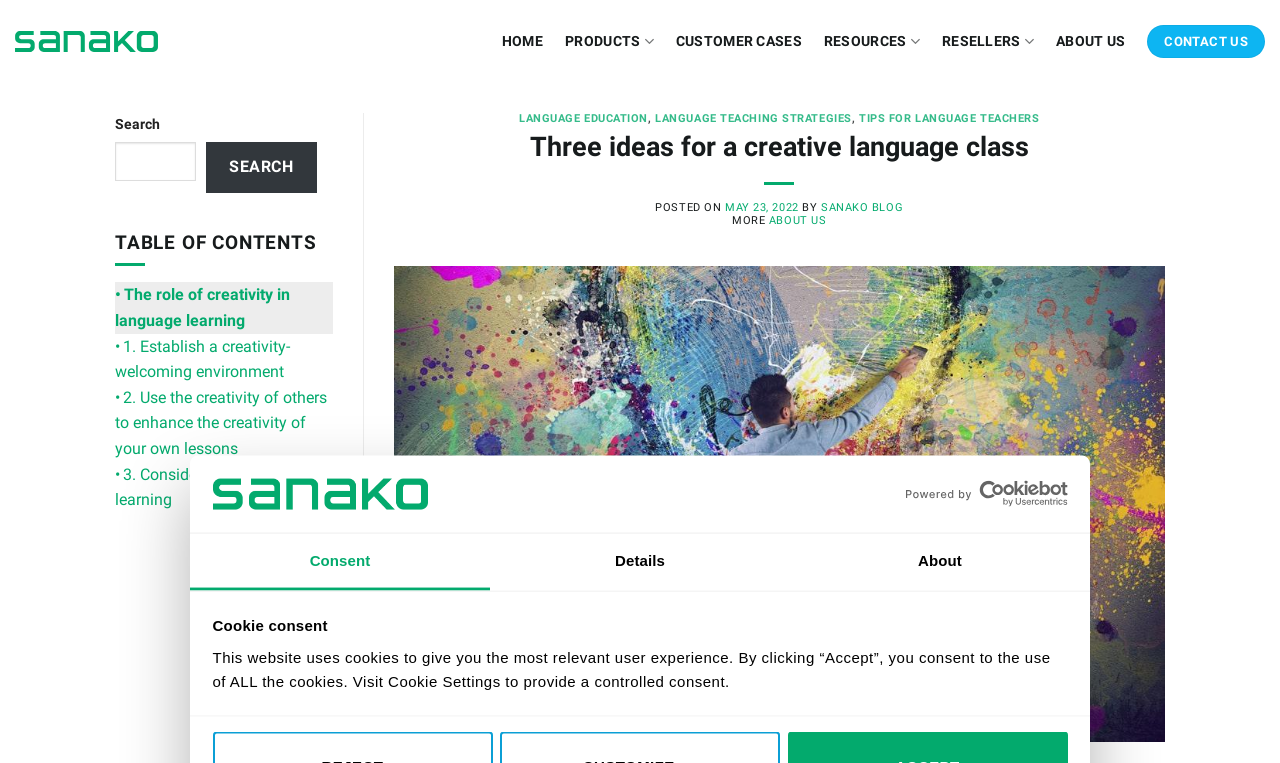Please identify the webpage's heading and generate its text content.

Three ideas for a creative language class